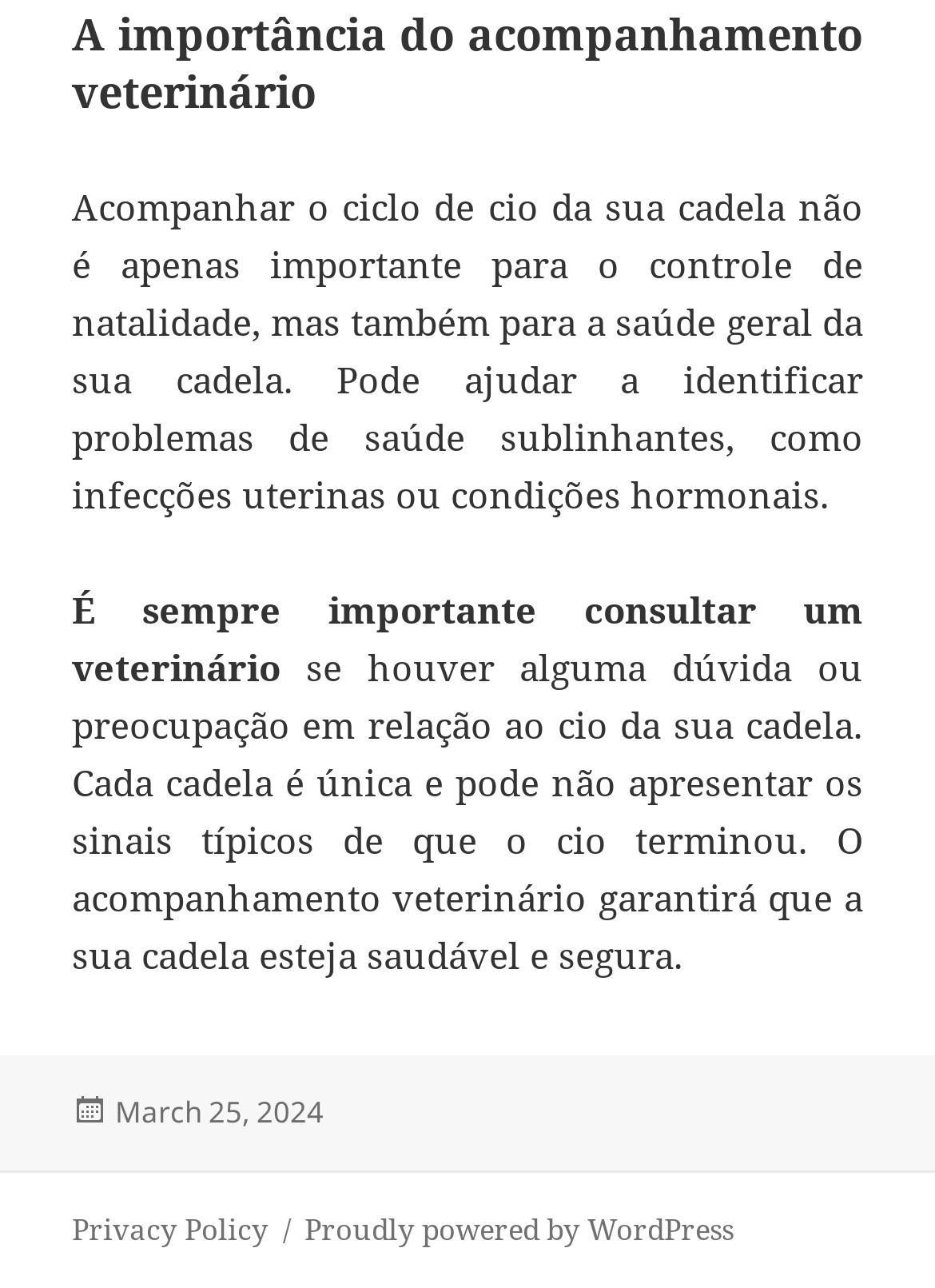What should you do if you have doubts about your dog's heat cycle?
Based on the visual content, answer with a single word or a brief phrase.

Consult a veterinarian